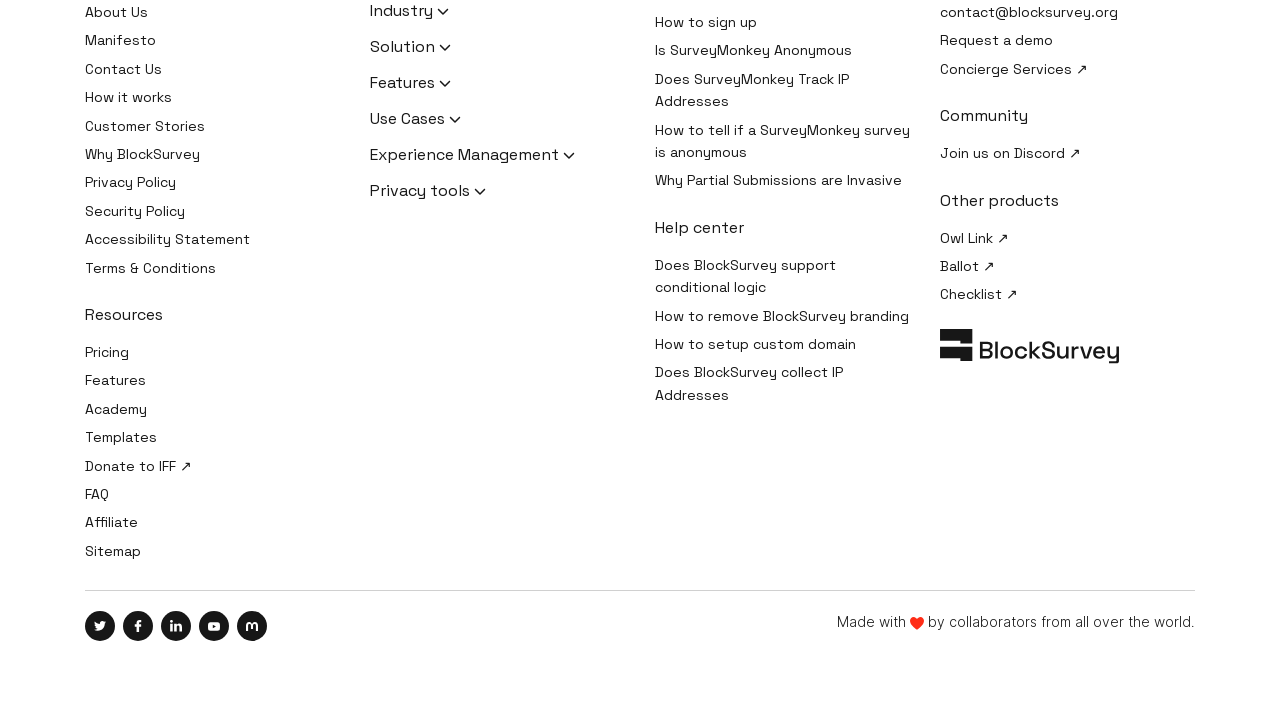Refer to the screenshot and give an in-depth answer to this question: What is the purpose of the 'Secure QR code generator' tool?

The 'Secure QR code generator' tool is likely a feature that allows users to generate QR codes that are secure and protected from unauthorized access or tampering, indicating that the website prioritizes security and privacy.